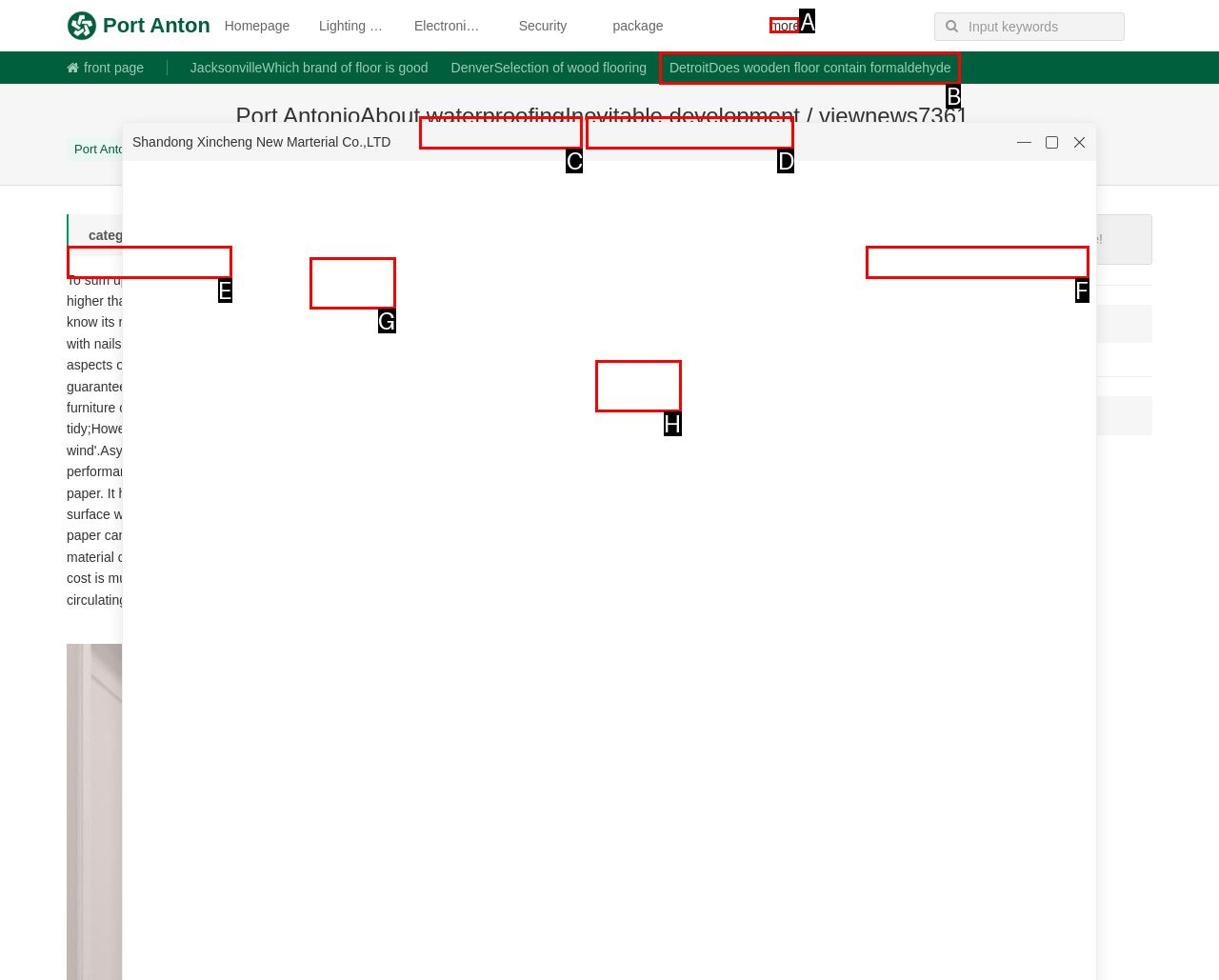Given the task: click on the 'more' button, indicate which boxed UI element should be clicked. Provide your answer using the letter associated with the correct choice.

A